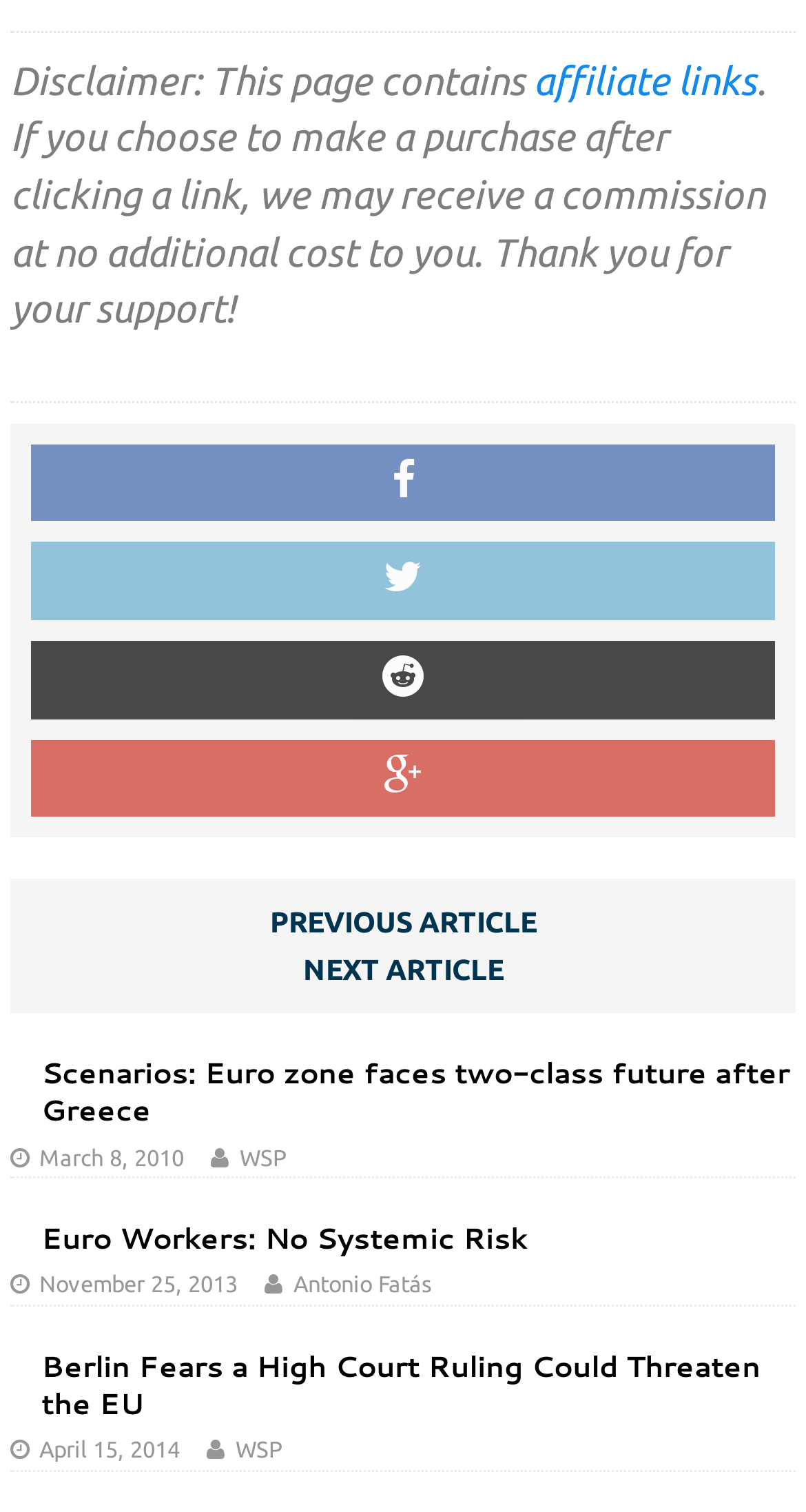Pinpoint the bounding box coordinates of the area that must be clicked to complete this instruction: "Click on the 'PREVIOUS ARTICLE' link".

[0.335, 0.599, 0.665, 0.621]